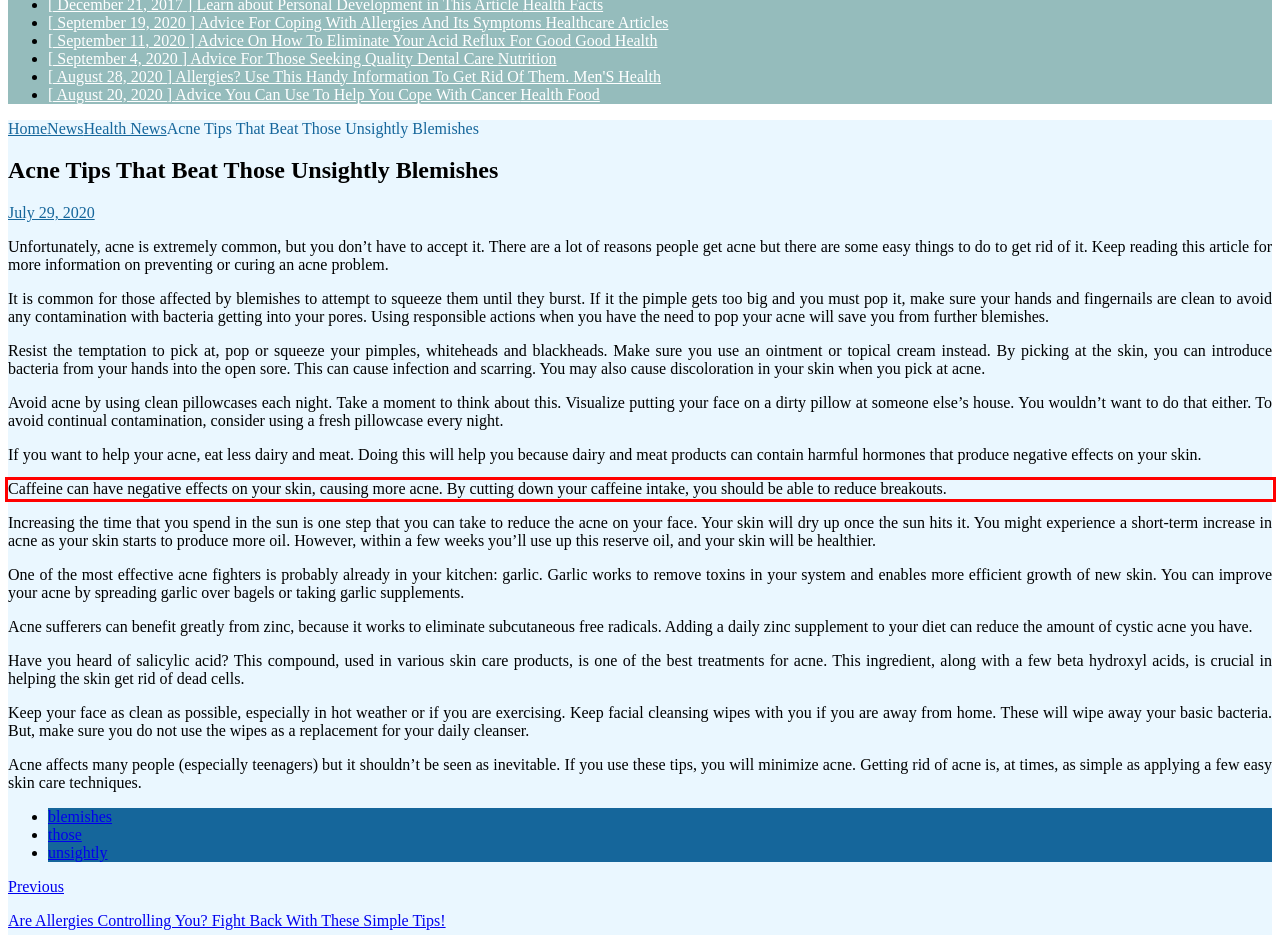Please examine the webpage screenshot and extract the text within the red bounding box using OCR.

Caffeine can have negative effects on your skin, causing more acne. By cutting down your caffeine intake, you should be able to reduce breakouts.